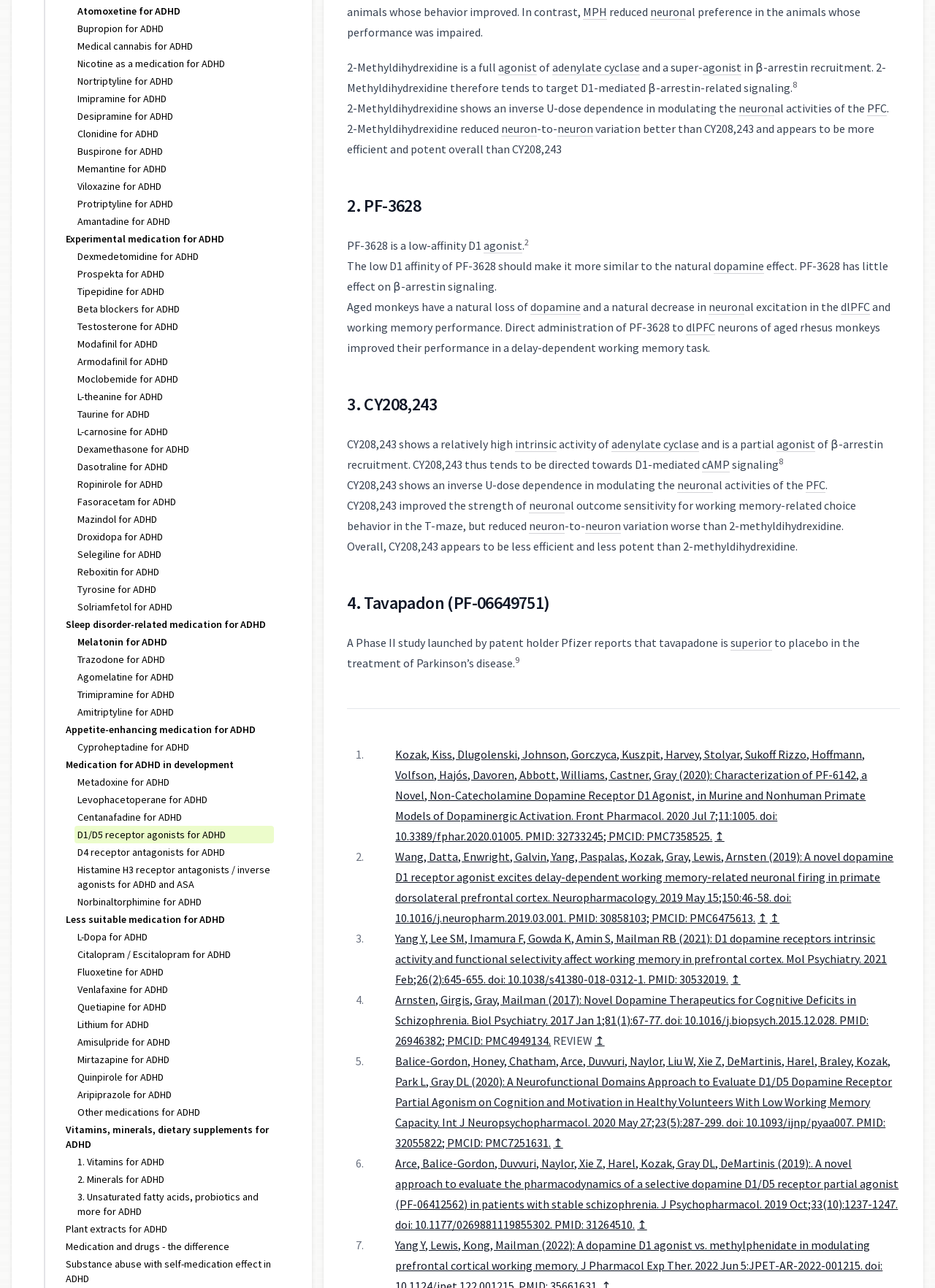Determine the bounding box coordinates for the area that should be clicked to carry out the following instruction: "Click on Vitamins, minerals, dietary supplements for ADHD".

[0.07, 0.872, 0.288, 0.894]